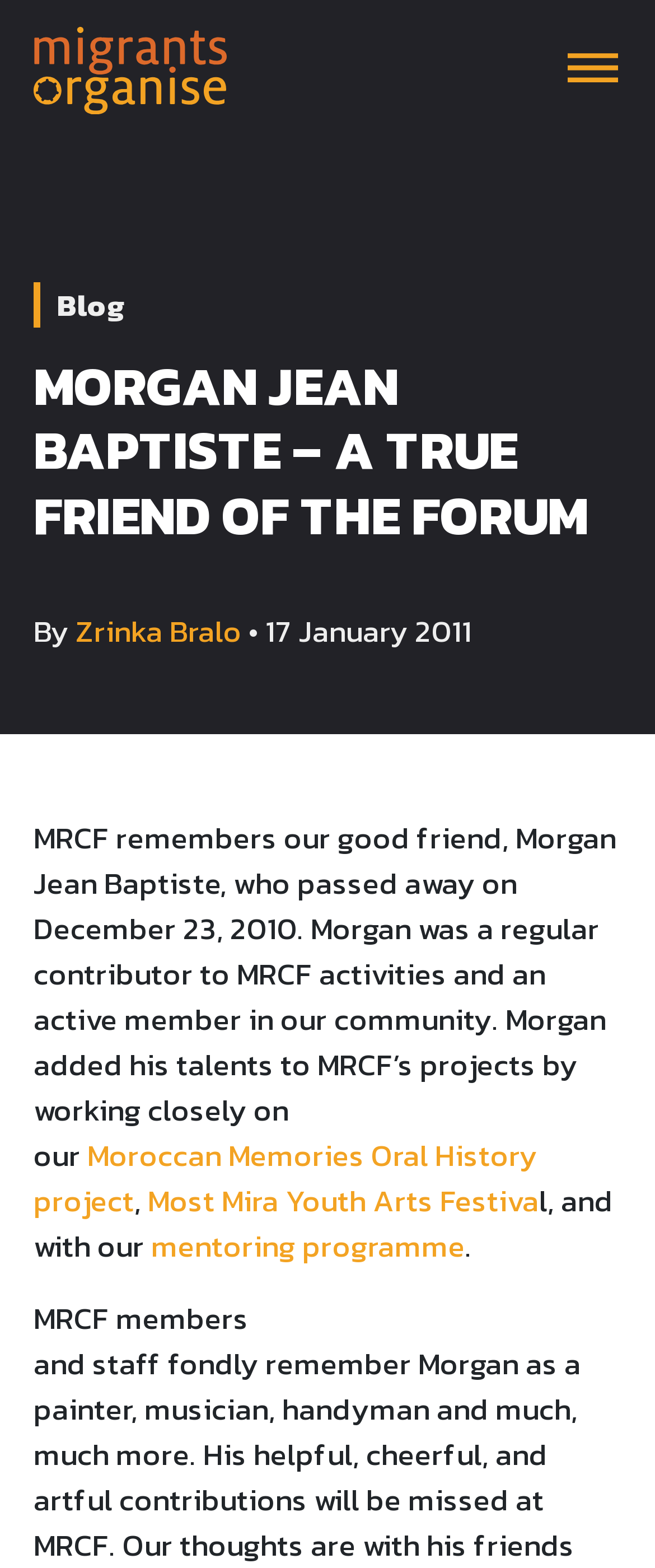Carefully examine the image and provide an in-depth answer to the question: When did Morgan Jean Baptiste pass away?

The webpage mentions that Morgan Jean Baptiste passed away on December 23, 2010, in the paragraph that starts with 'MRCF remembers our good friend, Morgan Jean Baptiste...'.